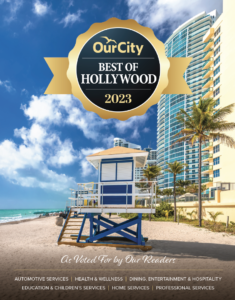Based on the image, give a detailed response to the question: What is the purpose of the golden ribbon design?

The golden ribbon design on the badge is meant to highlight the distinction that reflects the preferences and votes of local readers, indicating that the award is a prestigious recognition of excellence.